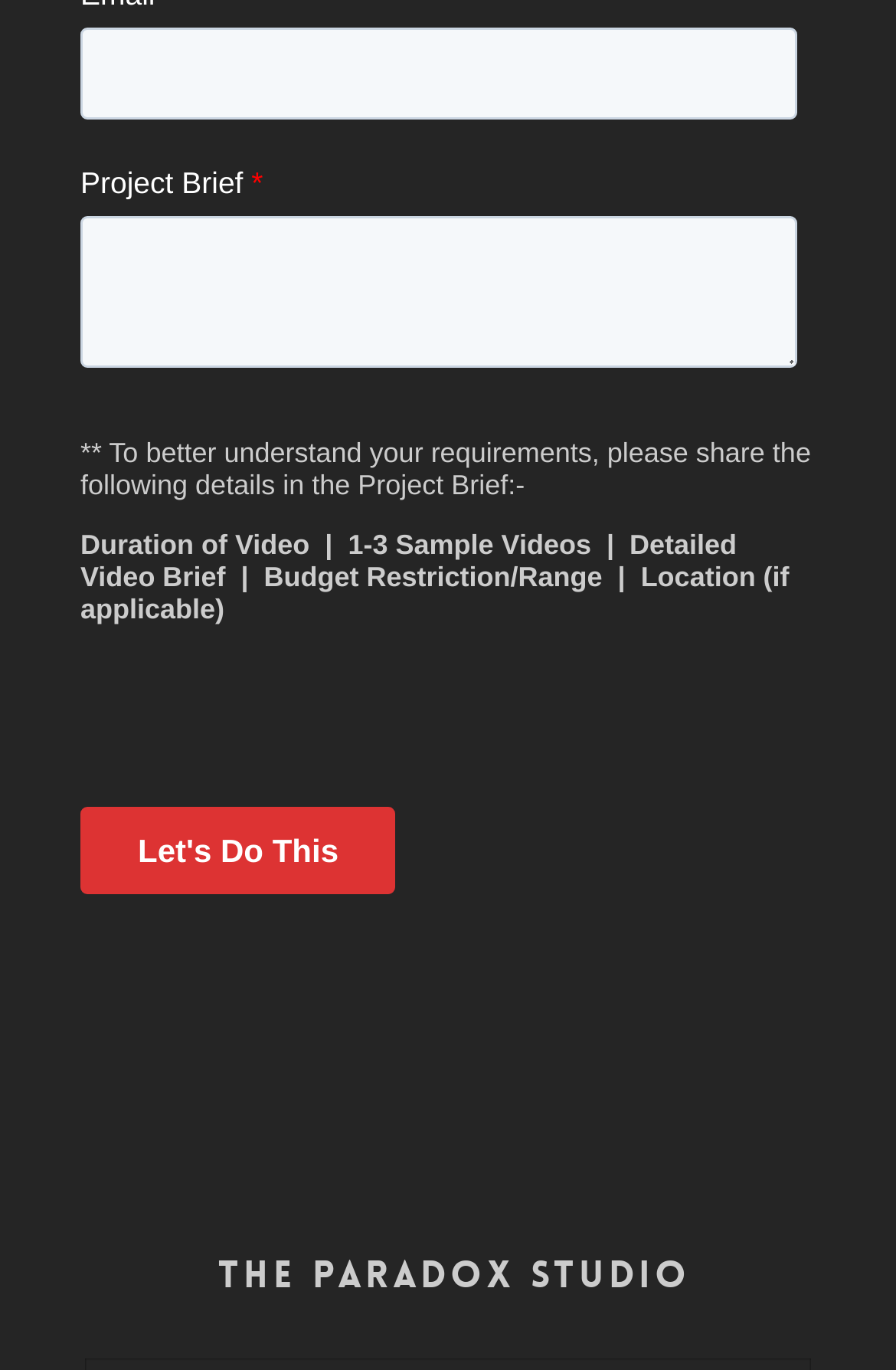Please determine the bounding box coordinates for the UI element described as: "YouTube Video UCpraK8zJOd6z63ozaoxju3Q_DOlujrdmka4".

[0.095, 0.066, 0.905, 0.343]